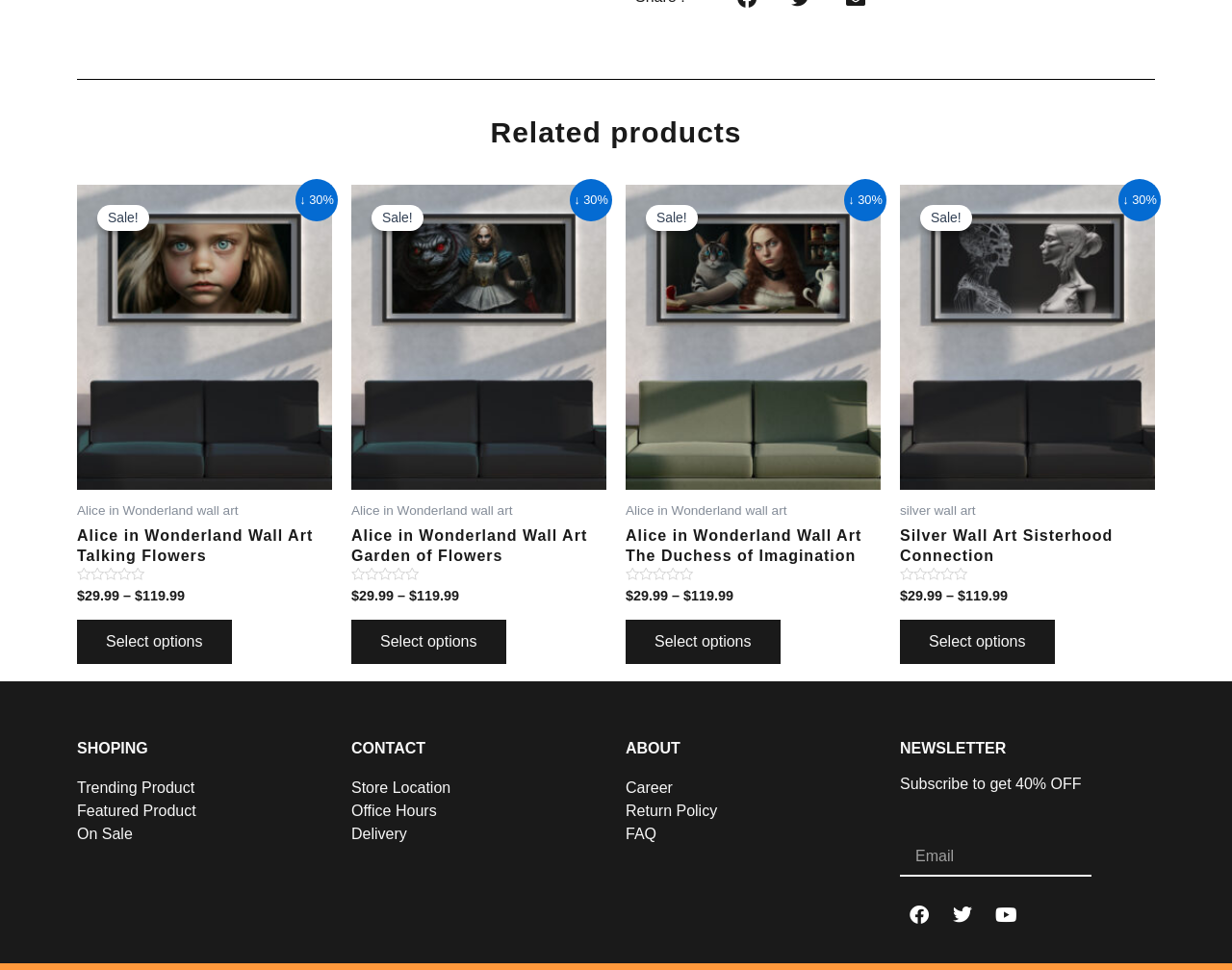Please locate the clickable area by providing the bounding box coordinates to follow this instruction: "Check the rating of 'Alice in Wonderland Wall Art Garden of Flowers'".

[0.285, 0.604, 0.31, 0.618]